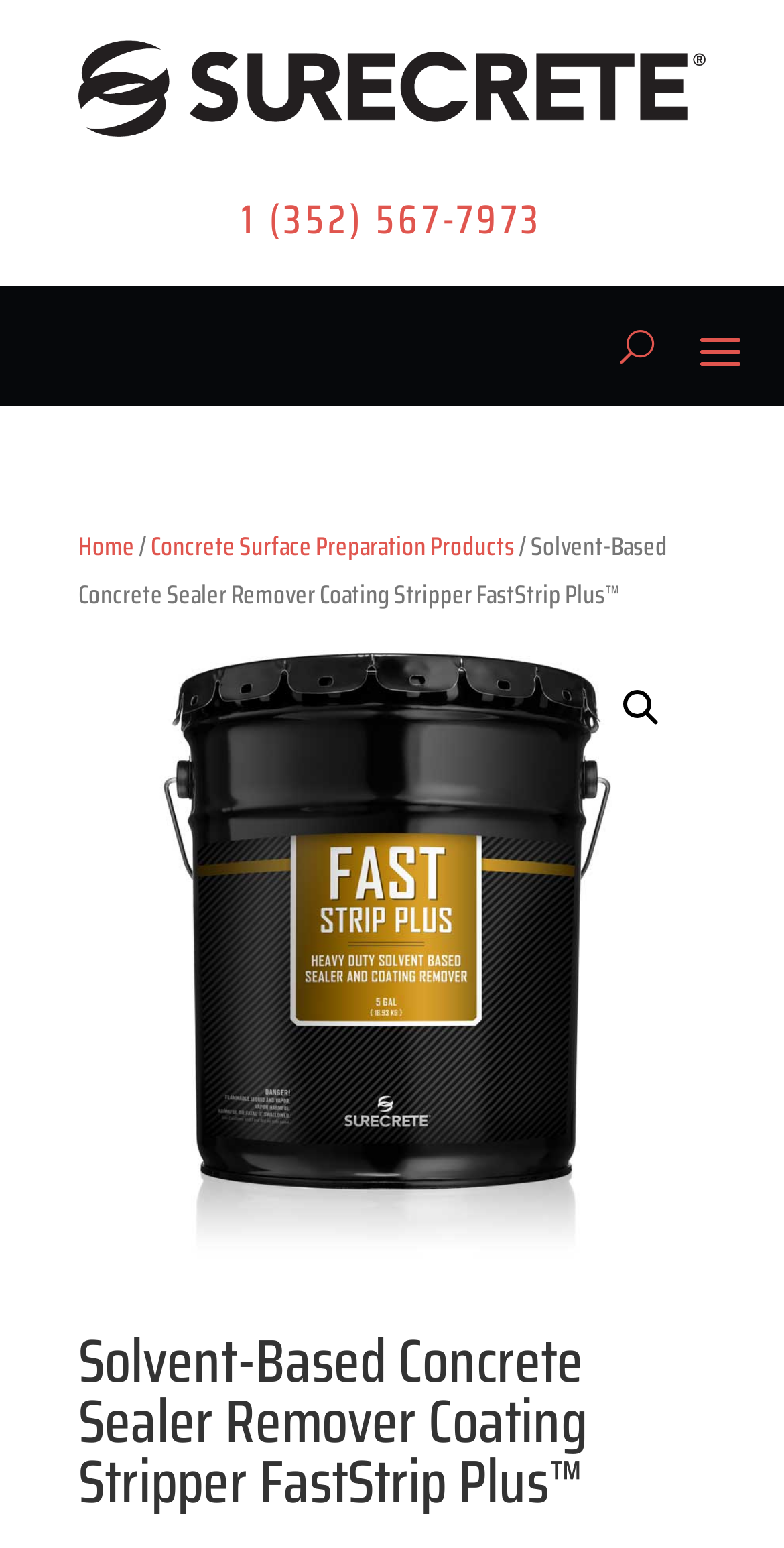What is the phone number on the webpage?
Provide an in-depth answer to the question, covering all aspects.

I found the phone number by looking at the link element with the text '1 (352) 567-7973' which is located at the top of the webpage.